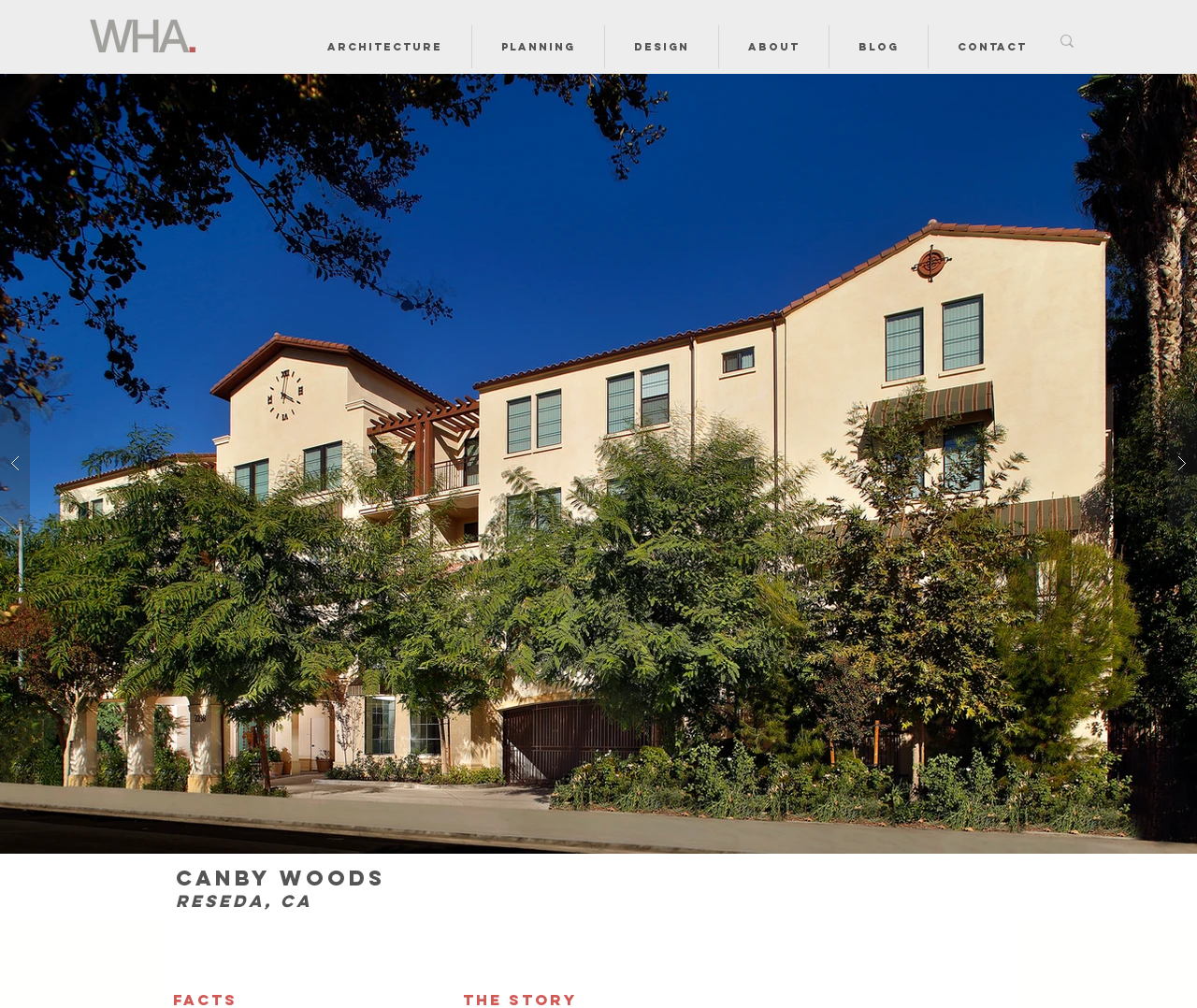Find the bounding box coordinates of the element to click in order to complete the given instruction: "Click on the WHA Architects Planners Designers link."

[0.058, 0.019, 0.179, 0.052]